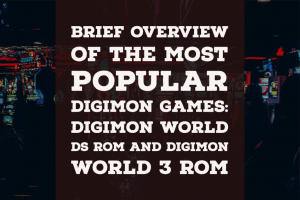What is the purpose of the graphic?
Based on the screenshot, provide your answer in one word or phrase.

To discuss popular Digimon games